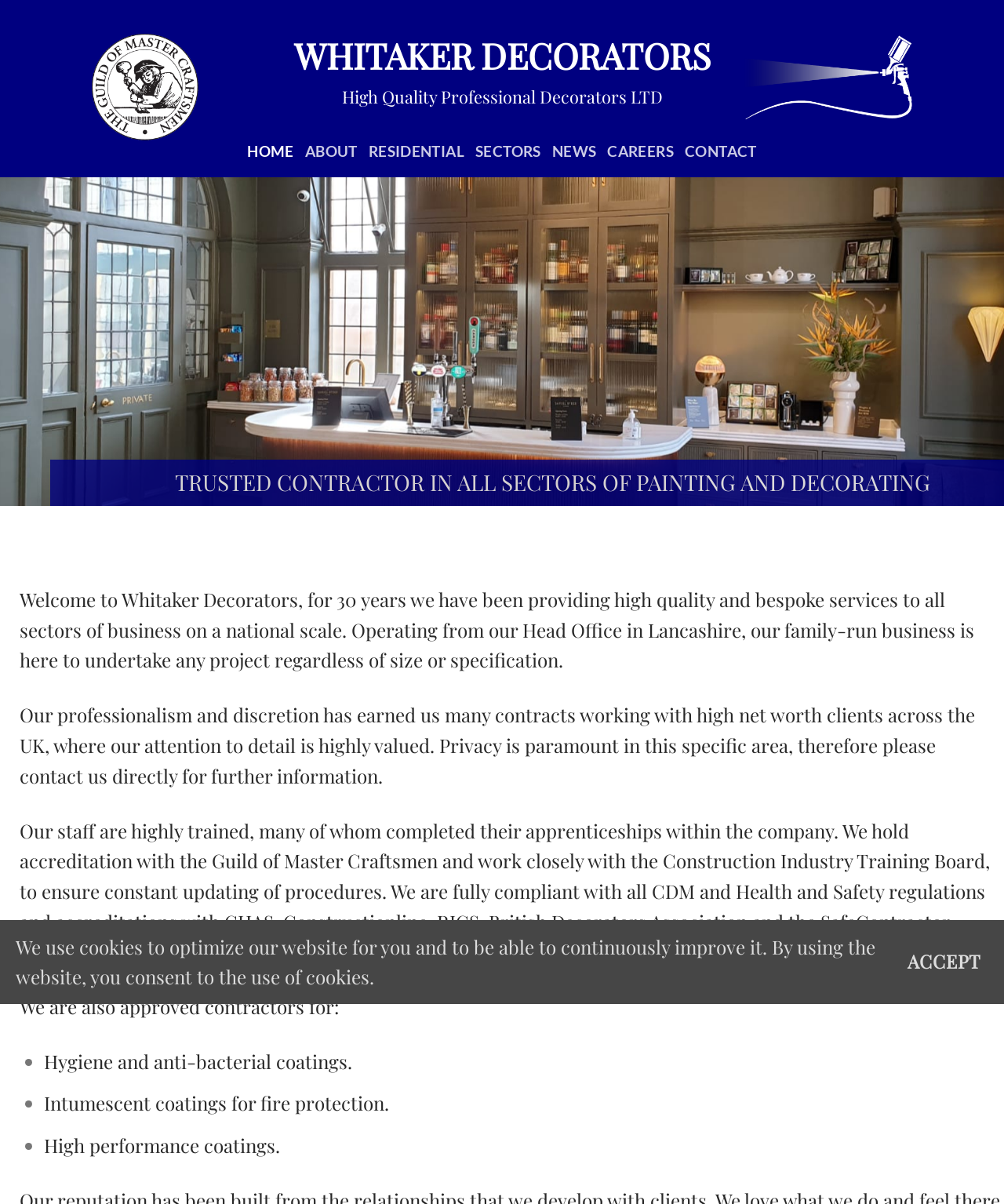Identify and provide the main heading of the webpage.

TRUSTED CONTRACTOR IN ALL SECTORS OF PAINTING AND DECORATING